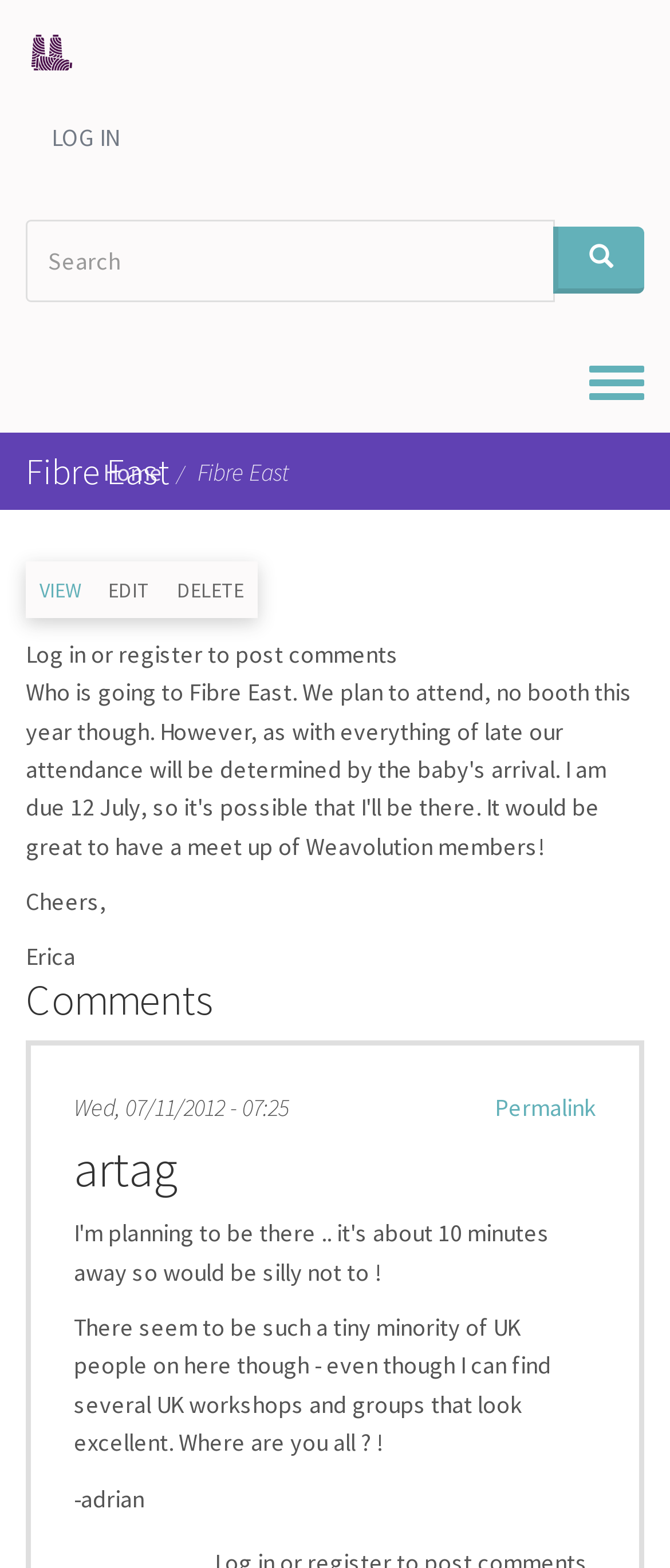What is the purpose of the search box? Look at the image and give a one-word or short phrase answer.

To search